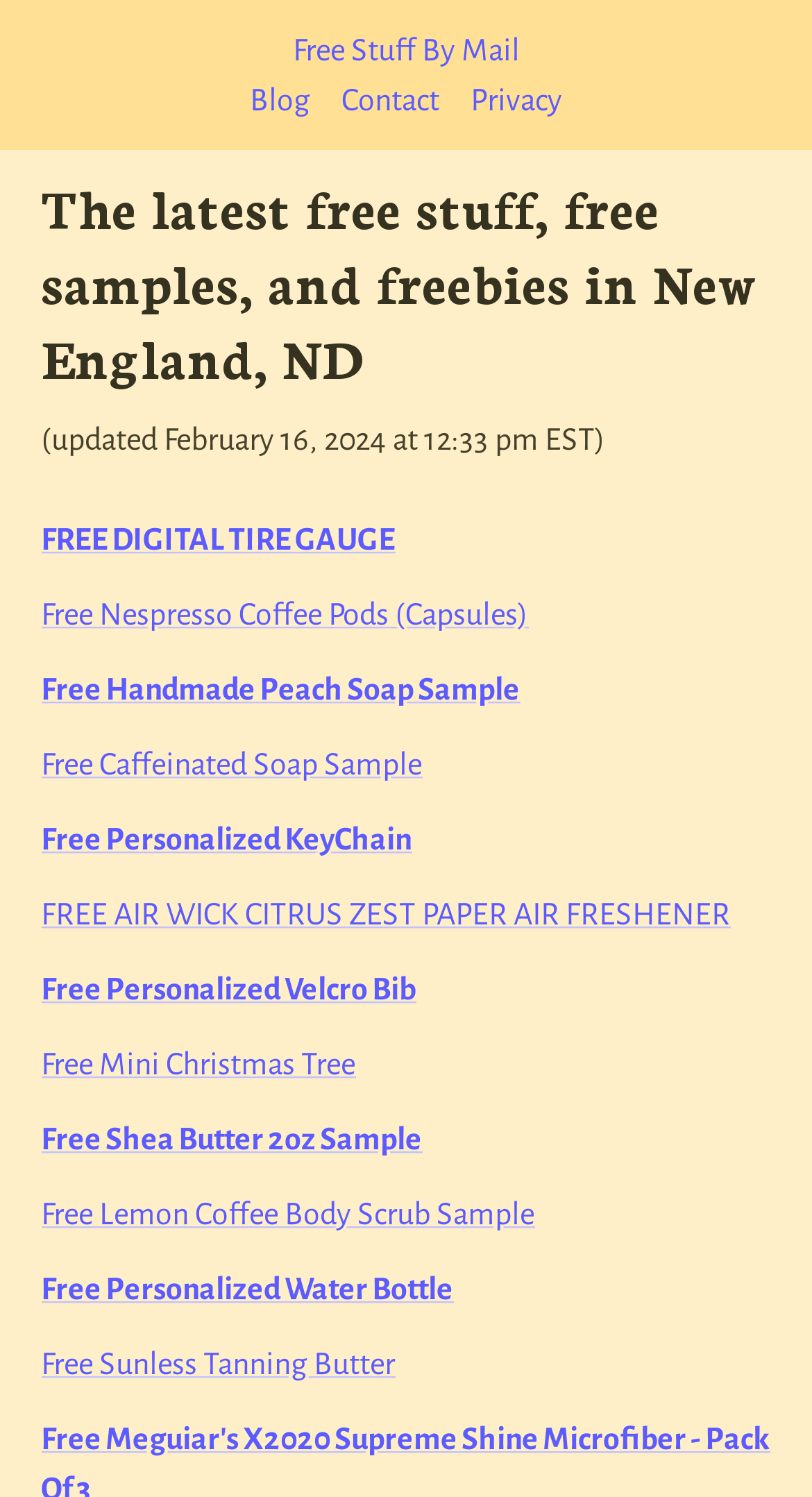How many navigation links are at the top of the page?
Give a detailed response to the question by analyzing the screenshot.

I found four links at the top of the page, which are 'Free Stuff By Mail', 'Blog', 'Contact', and 'Privacy'.